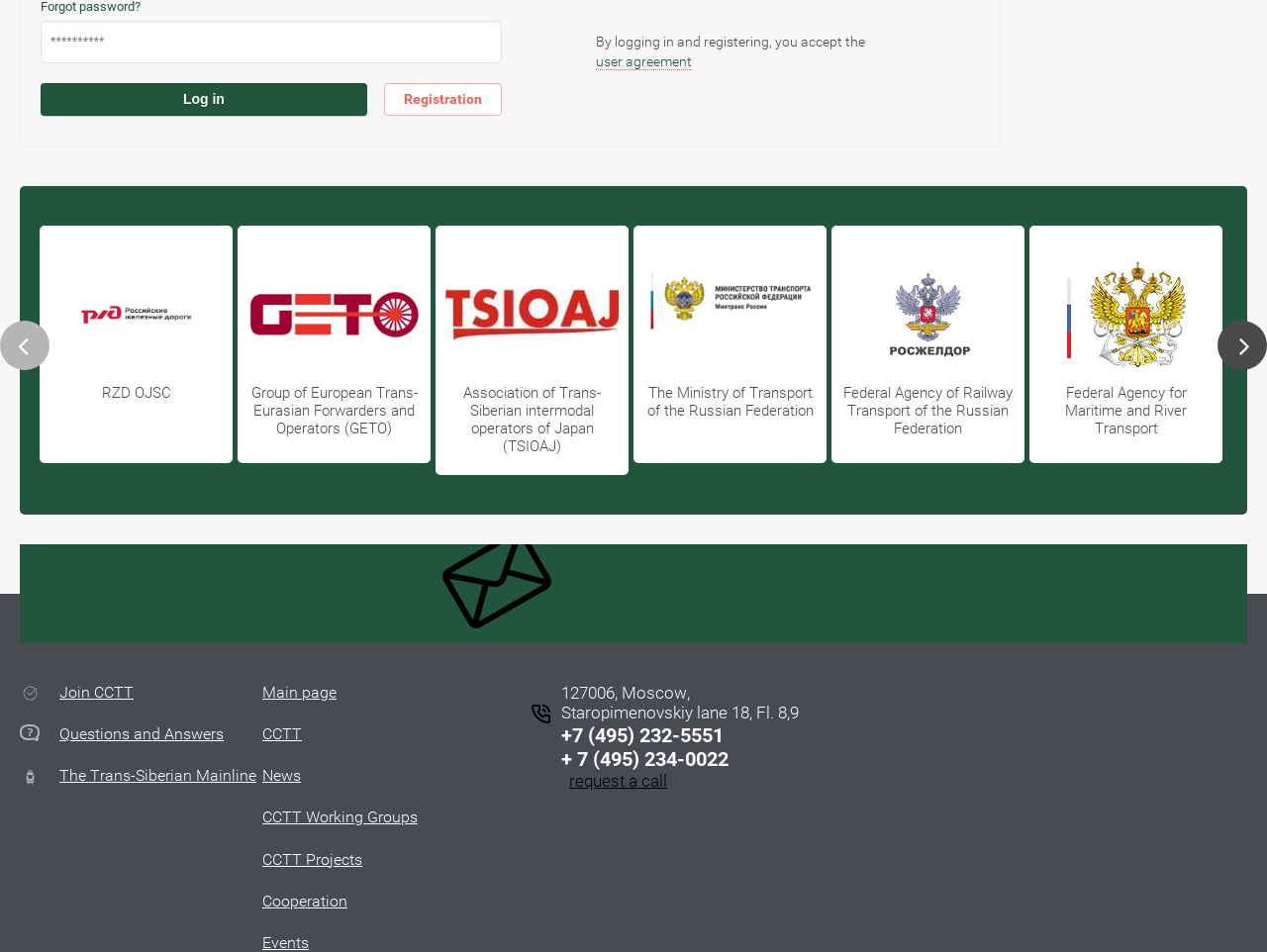How many phone numbers are listed on the webpage?
Use the image to answer the question with a single word or phrase.

2